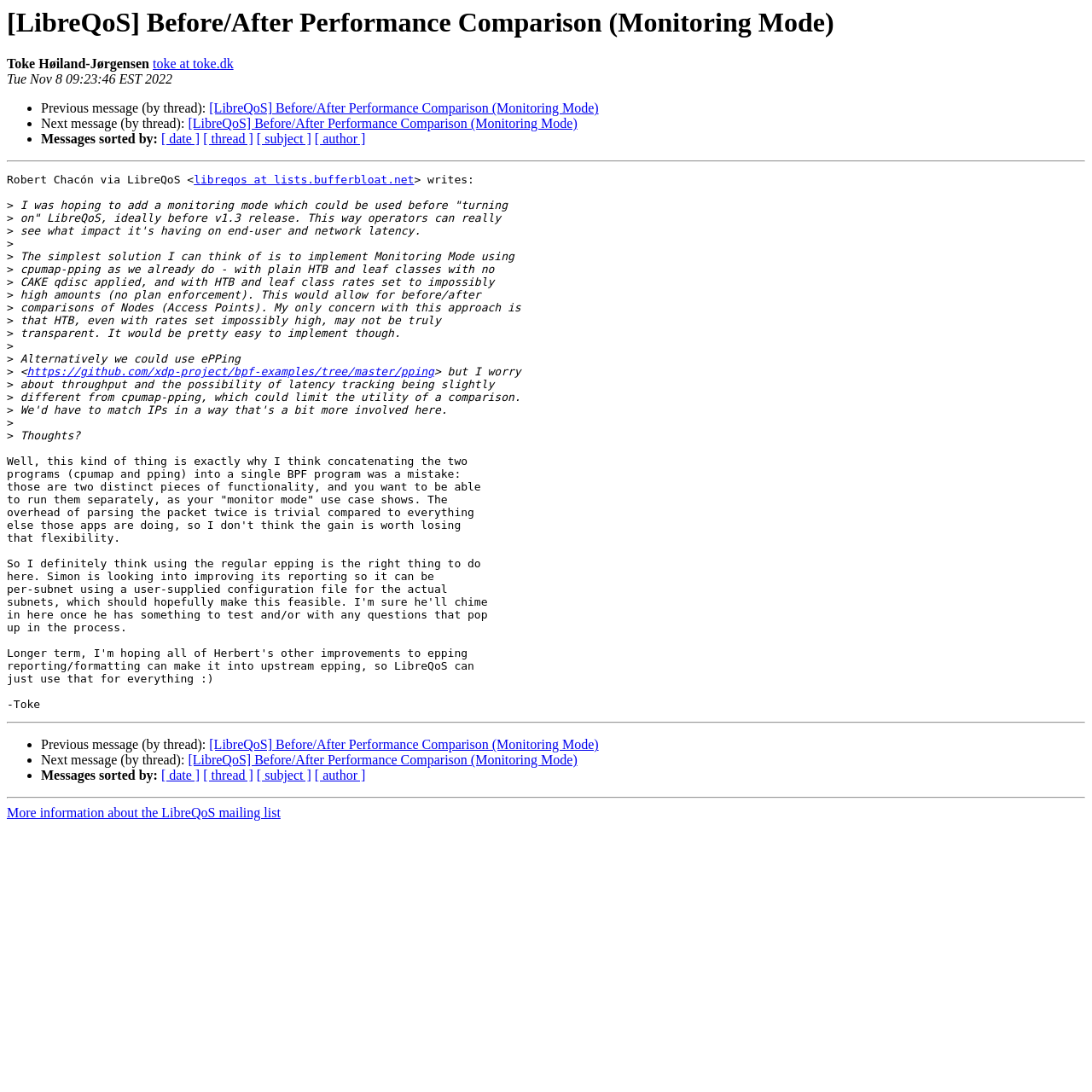Can you find the bounding box coordinates for the element to click on to achieve the instruction: "Sort messages by date"?

[0.148, 0.121, 0.183, 0.134]